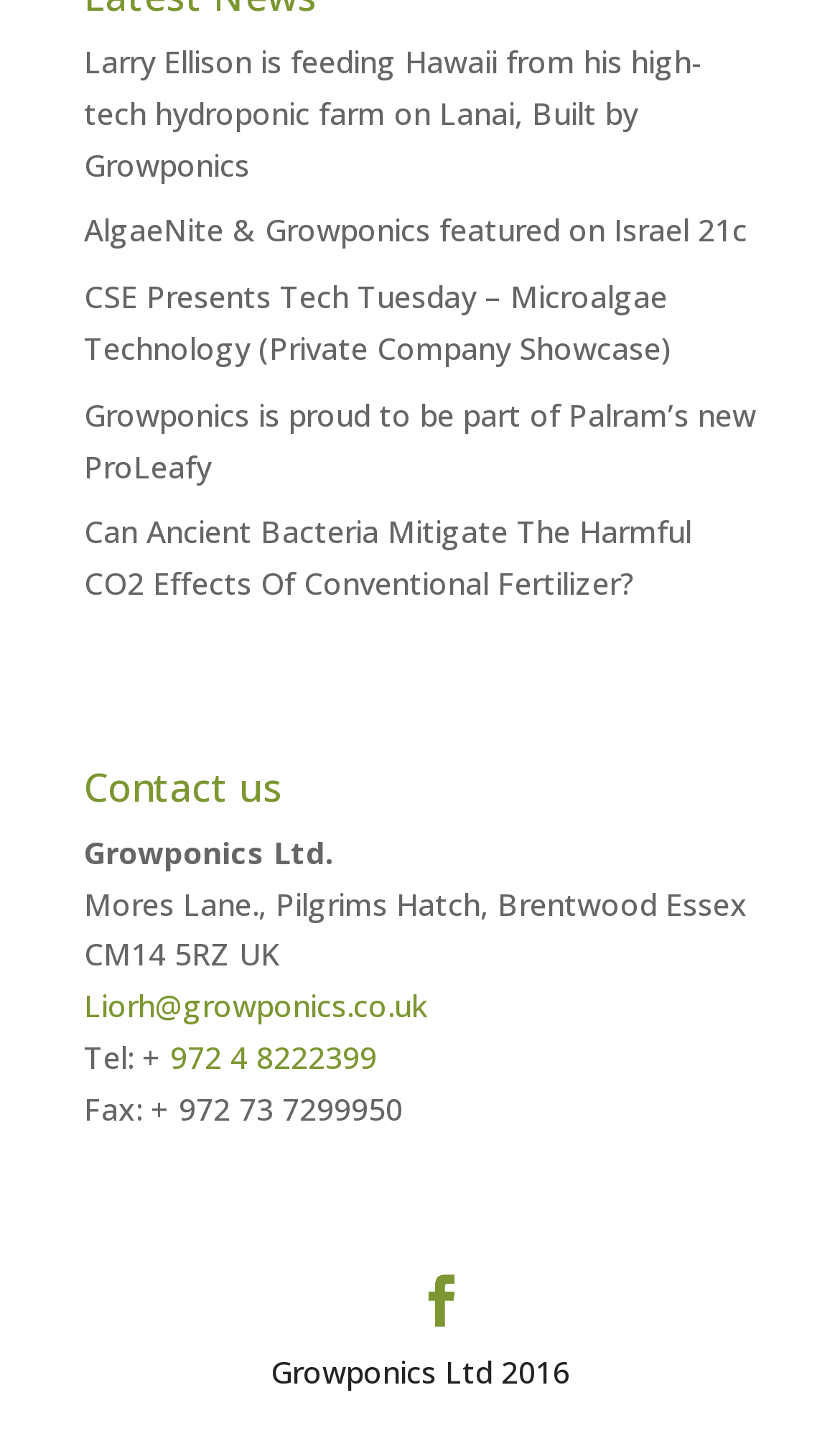Pinpoint the bounding box coordinates of the element that must be clicked to accomplish the following instruction: "Follow on Facebook". The coordinates should be in the format of four float numbers between 0 and 1, i.e., [left, top, right, bottom].

None